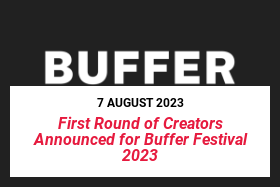What is the date mentioned in the image?
Utilize the image to construct a detailed and well-explained answer.

The question asks about the specific date mentioned in the image. The image clearly displays the date '7 AUGUST 2023' in a prominent position, indicating the timeliness of the announcement related to the Buffer Festival.